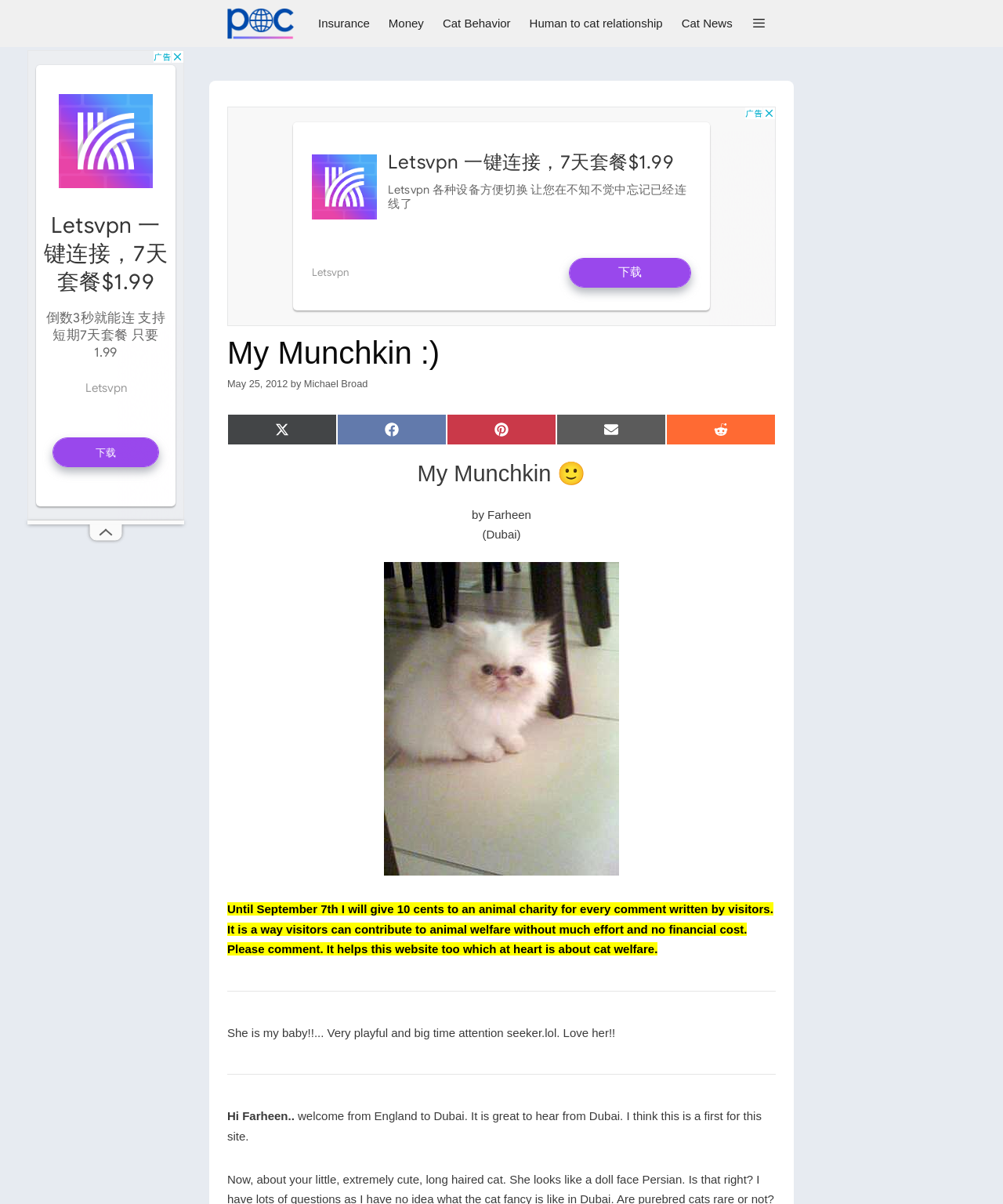Where is the author from?
Using the image, provide a detailed and thorough answer to the question.

The author's location can be determined from the text 'welcome from England to Dubai', which suggests that the author is from England and is communicating with someone from Dubai.